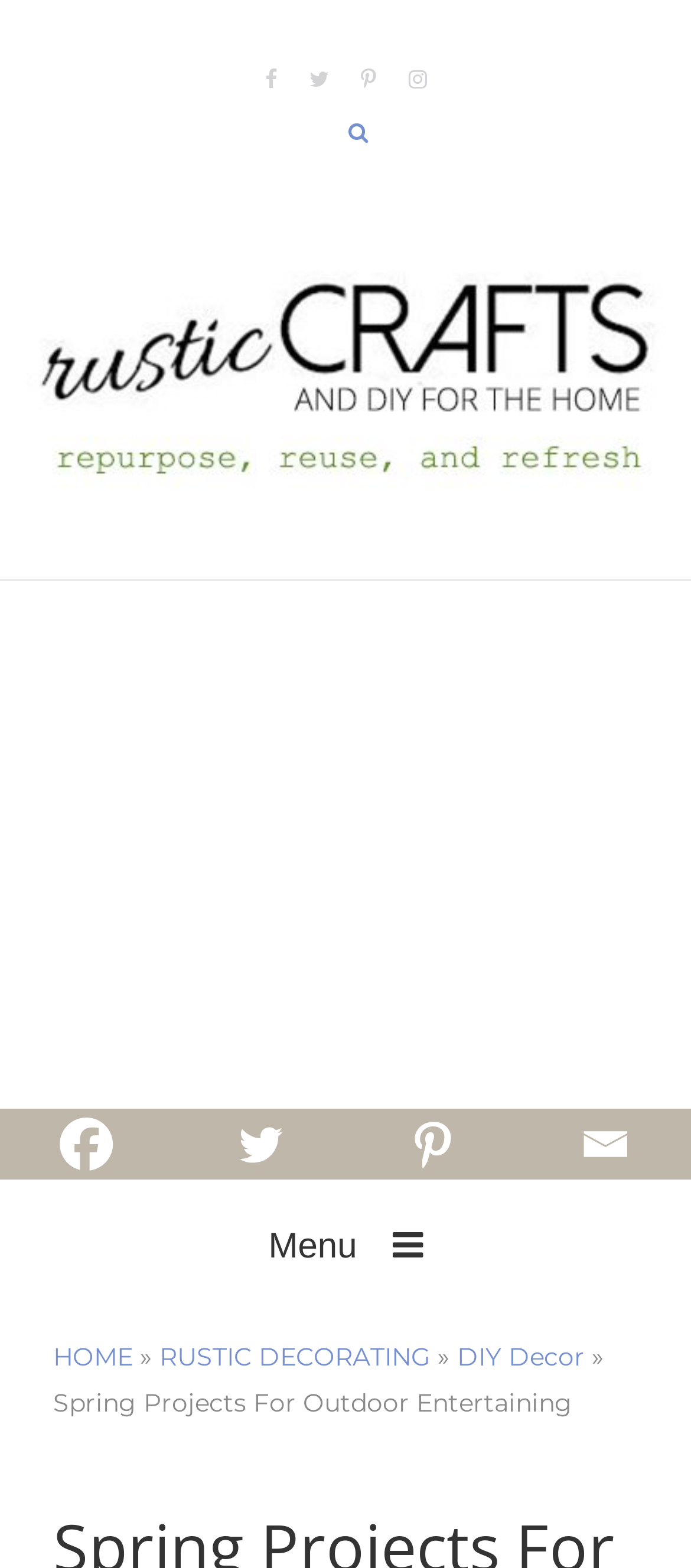Detail the features and information presented on the webpage.

This webpage is about rustic crafts and DIY projects, specifically focusing on spring projects for outdoor entertaining. At the top left, there is a search bar that spans almost the entire width of the page. Below the search bar, there is a prominent link to "Rustic Crafts & DIY" accompanied by a large image. 

On the top right, there are four social media links, including Facebook, Twitter, Pinterest, and Email, arranged horizontally. Above these links, there are four icons, possibly representing different categories or features of the website.

In the middle of the page, there is a large iframe taking up most of the width, likely displaying an advertisement. 

At the bottom of the page, there is a menu button on the left, which is not expanded by default. To the right of the menu button, there are four links: "HOME", "RUSTIC DECORATING", and "DIY Decor", separated by a "»" symbol. 

The title of the webpage, "Spring Projects For Outdoor Entertaining", is displayed prominently at the bottom of the page, with four social media links below it.